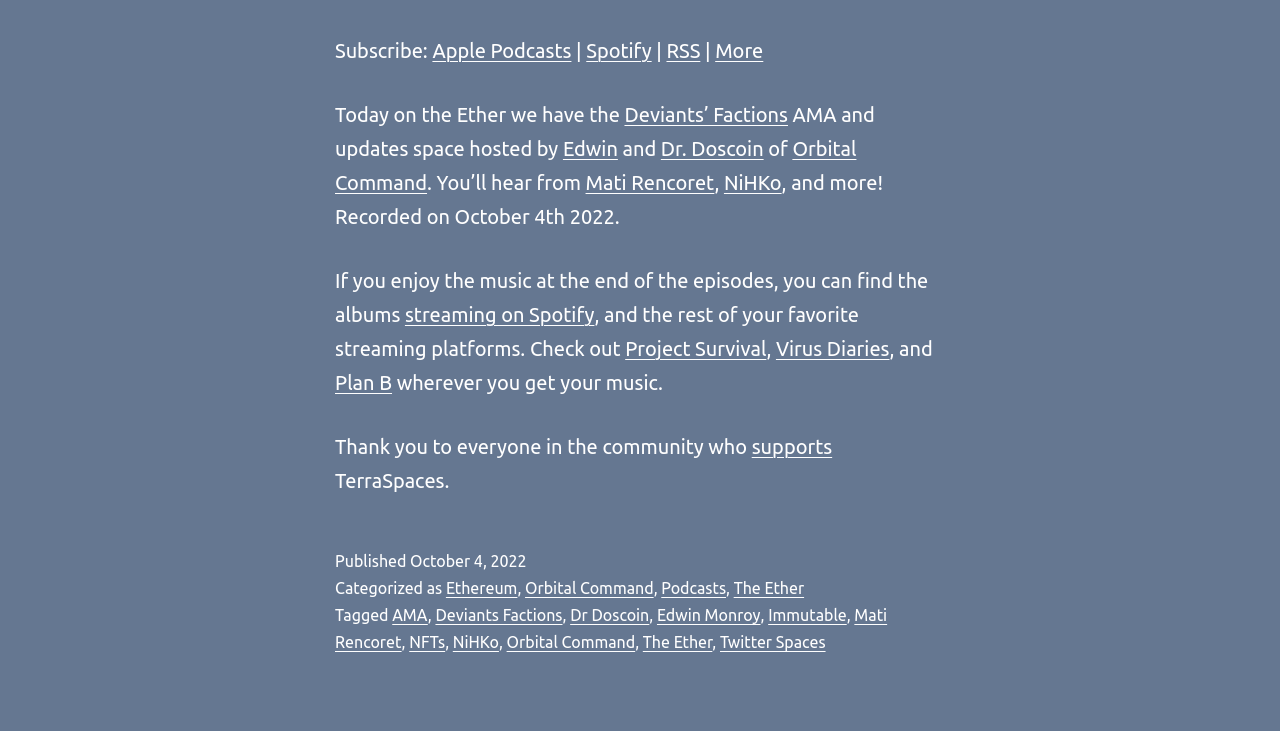What is the podcast about?
Offer a detailed and exhaustive answer to the question.

Based on the content of the webpage, it appears that the podcast is about Ethereum and Orbital Command, as these terms are mentioned multiple times throughout the text. The podcast also seems to feature guests, including Edwin, Dr. Doscoin, and Mati Rencoret, who discuss topics related to Ethereum and Orbital Command.